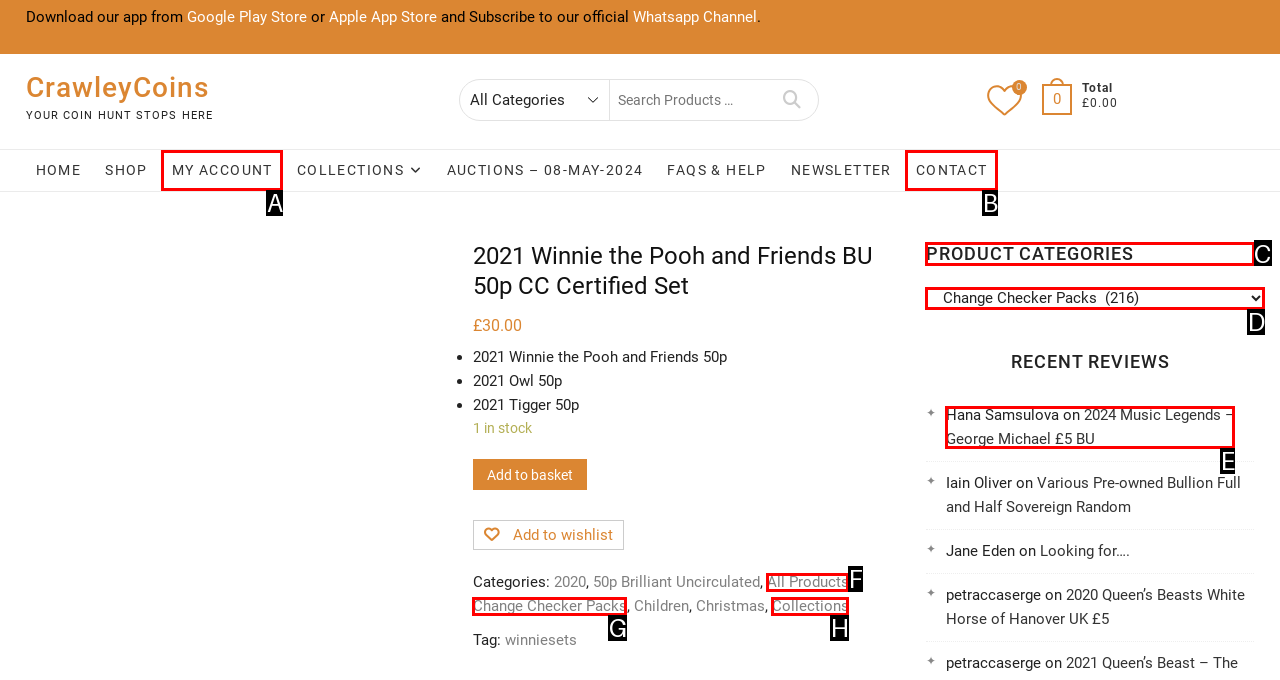Find the appropriate UI element to complete the task: View product categories. Indicate your choice by providing the letter of the element.

C